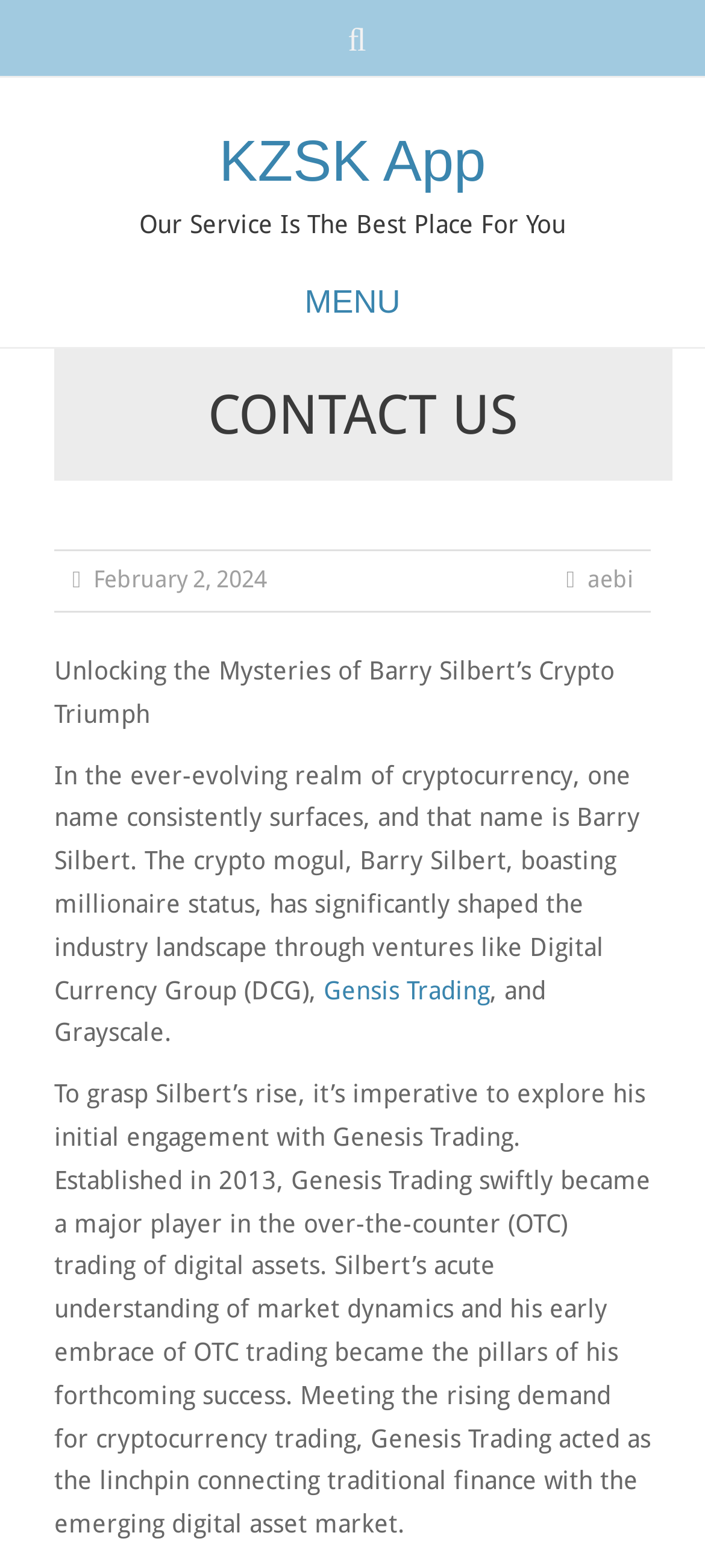Answer the question in one word or a short phrase:
What is the name of the app?

KZSK App